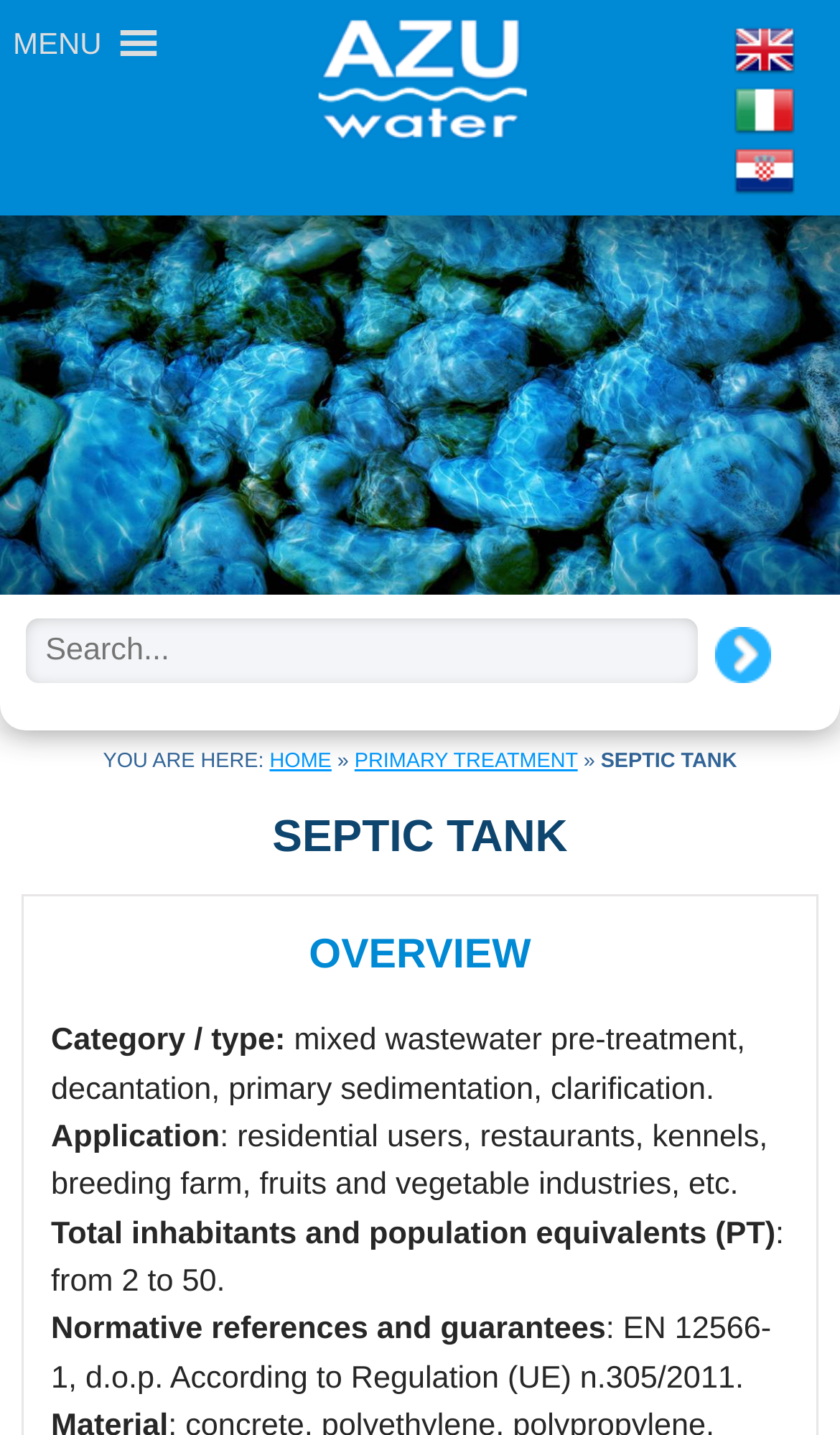Summarize the contents and layout of the webpage in detail.

The webpage is about septic tanks, specifically focusing on a small domestic wastewater treatment according to EN 12566-1. At the top left corner, there is a logo of "Azu Water" with a link to the main page. Next to it, there is a menu button with a hamburger icon. On the top right corner, there are three language options: English, Italian, and Croatian, each with a corresponding flag icon.

Below the language options, there is a search bar with a placeholder text "Search..." and a search button. To the left of the search bar, there is a breadcrumb navigation showing the current location, with links to "HOME" and "PRIMARY TREATMENT".

The main content of the page is divided into sections, starting with a heading "SEPTIC TANK" followed by an "OVERVIEW" section. The overview section contains several paragraphs of text describing the septic tank, including its category, application, and normative references. The text is organized into sections with headings such as "Category / type:", "Application", "Total inhabitants and population equivalents (PT)", and "Normative references and guarantees".